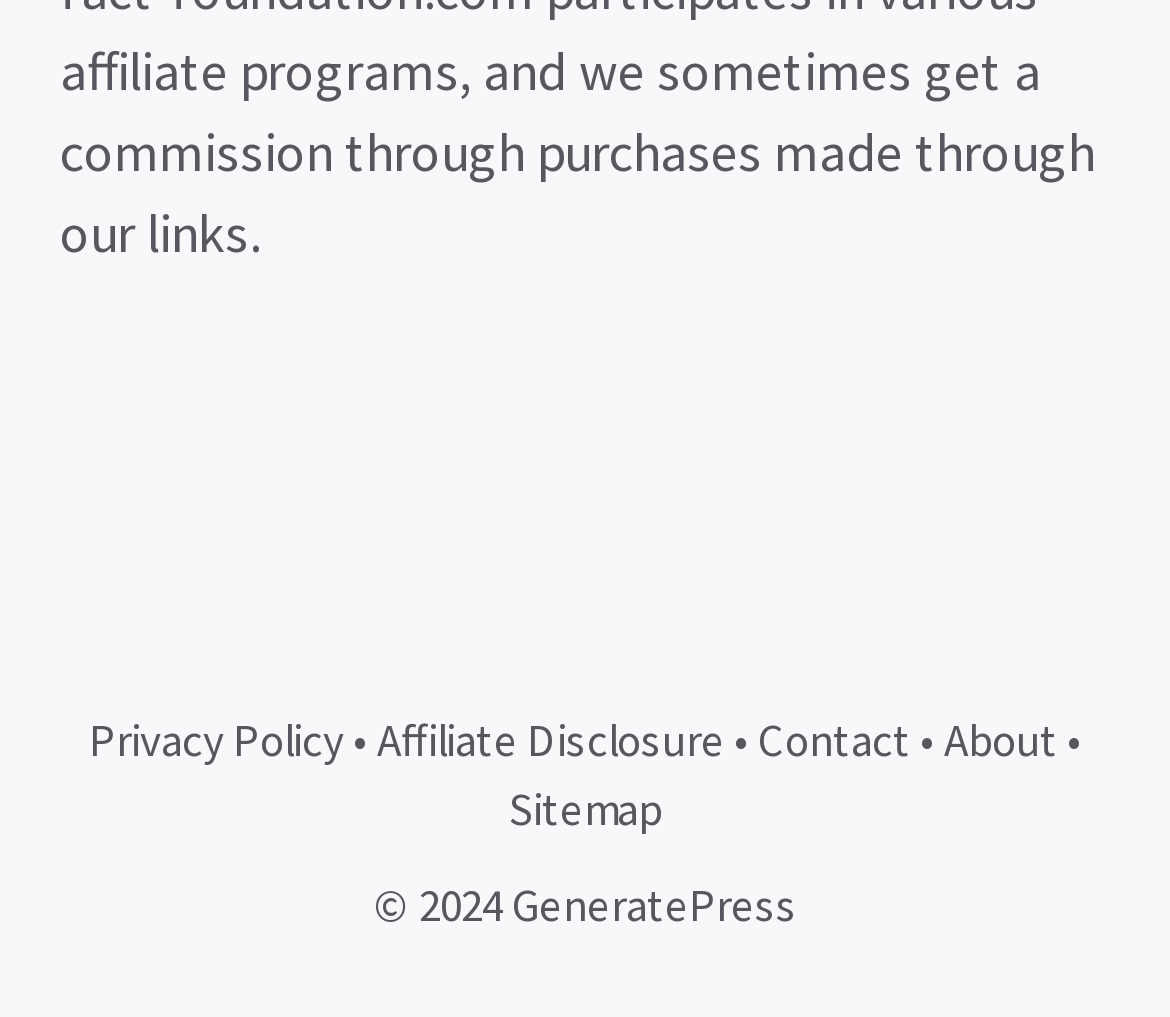Please reply to the following question with a single word or a short phrase:
What is the separator between links?

•